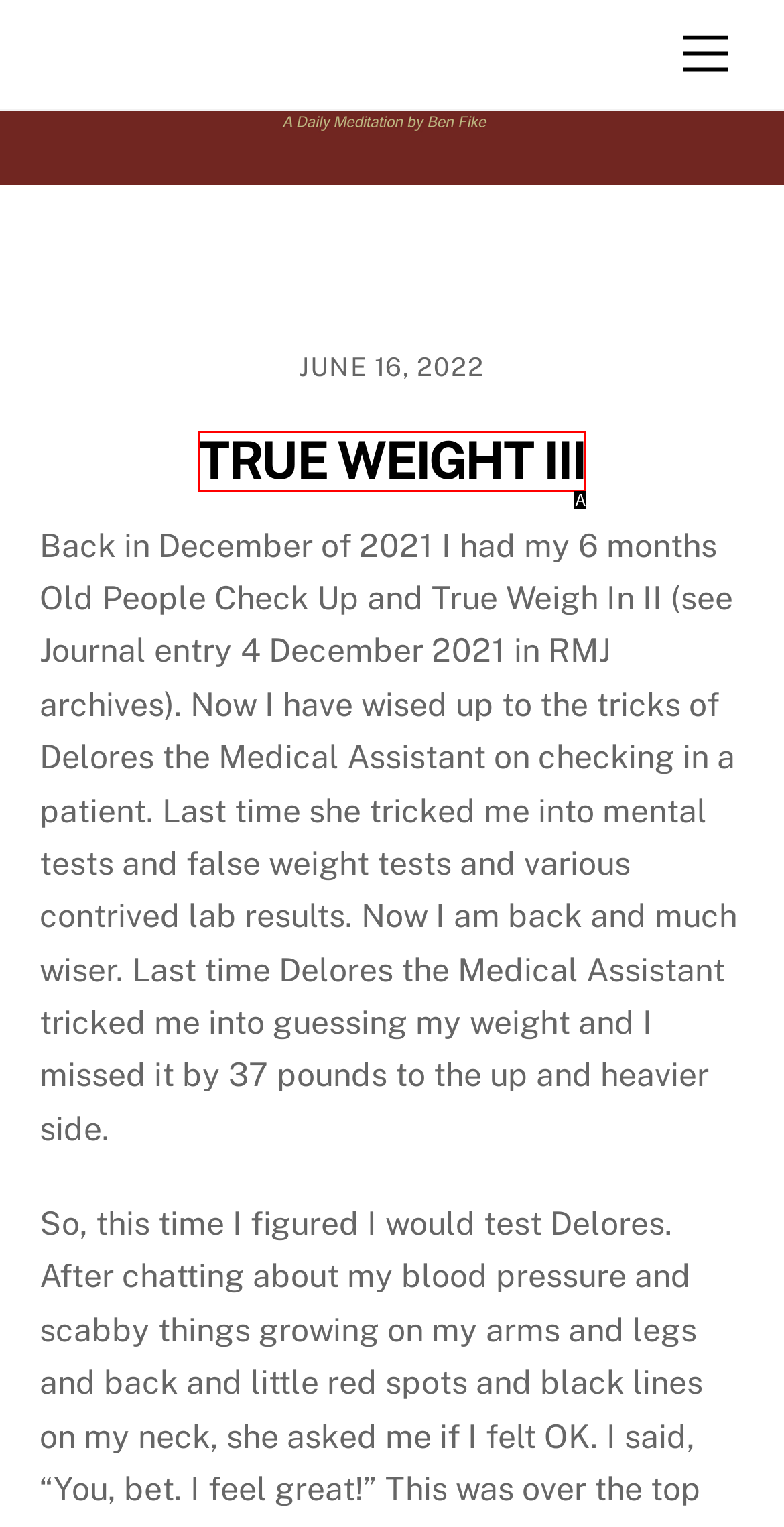Which option corresponds to the following element description: TRUE WEIGHT III?
Please provide the letter of the correct choice.

A